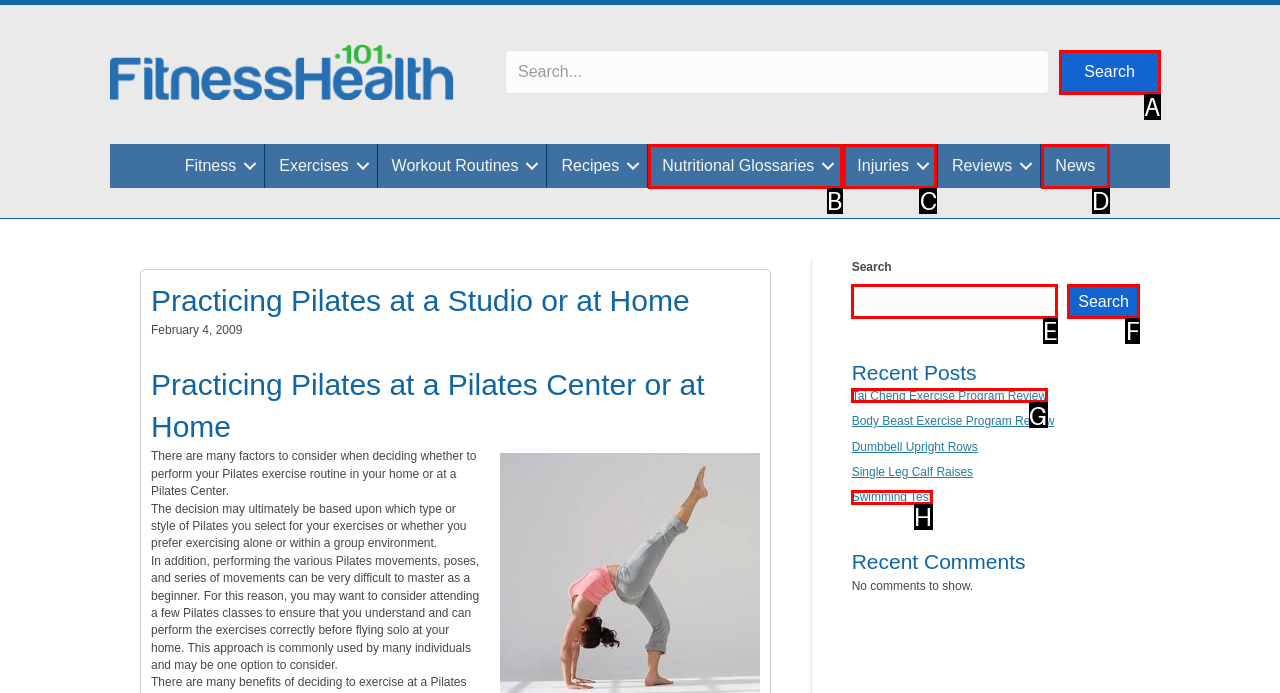From the given choices, which option should you click to complete this task: Go to HOME page? Answer with the letter of the correct option.

None